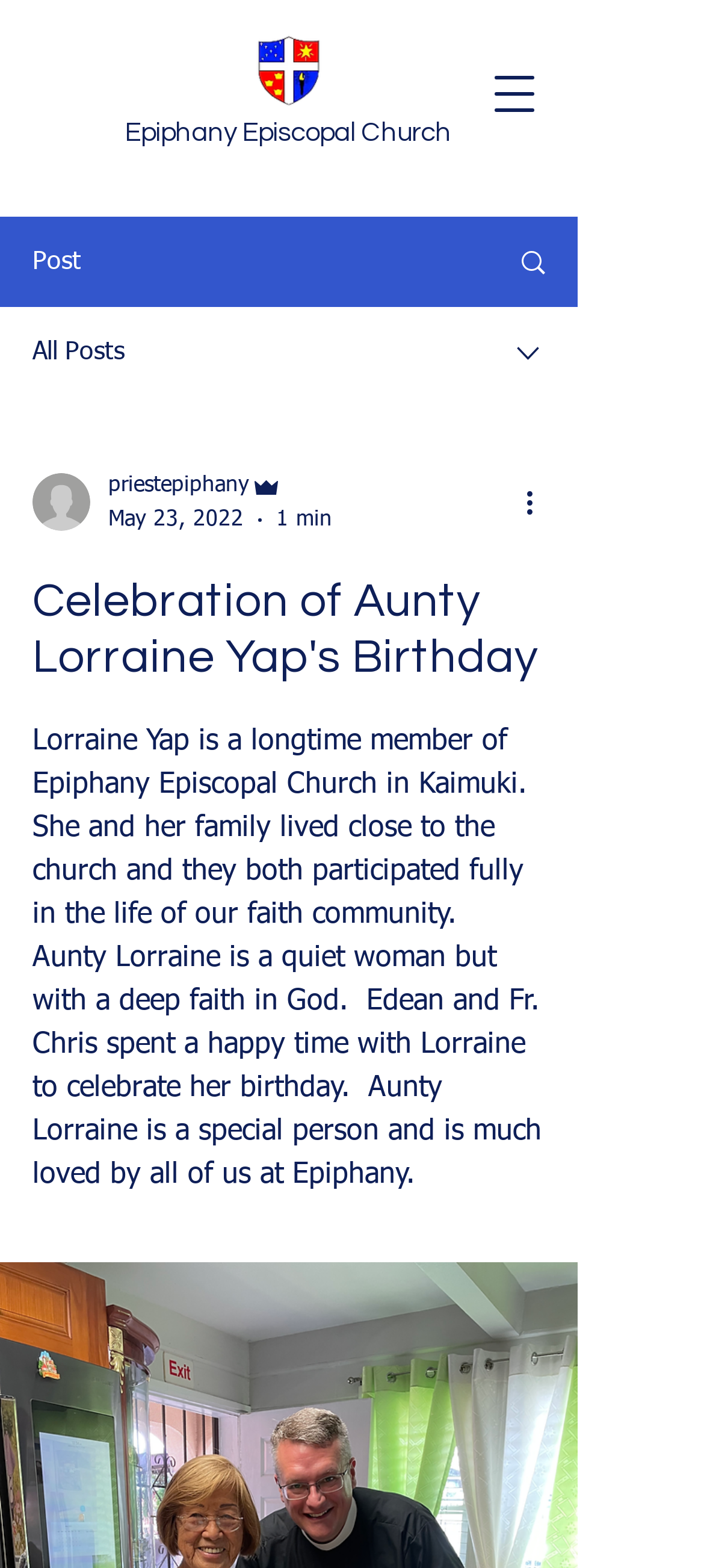Locate the UI element described by priestepiphany in the provided webpage screenshot. Return the bounding box coordinates in the format (top-left x, top-left y, bottom-right x, bottom-right y), ensuring all values are between 0 and 1.

[0.154, 0.299, 0.472, 0.321]